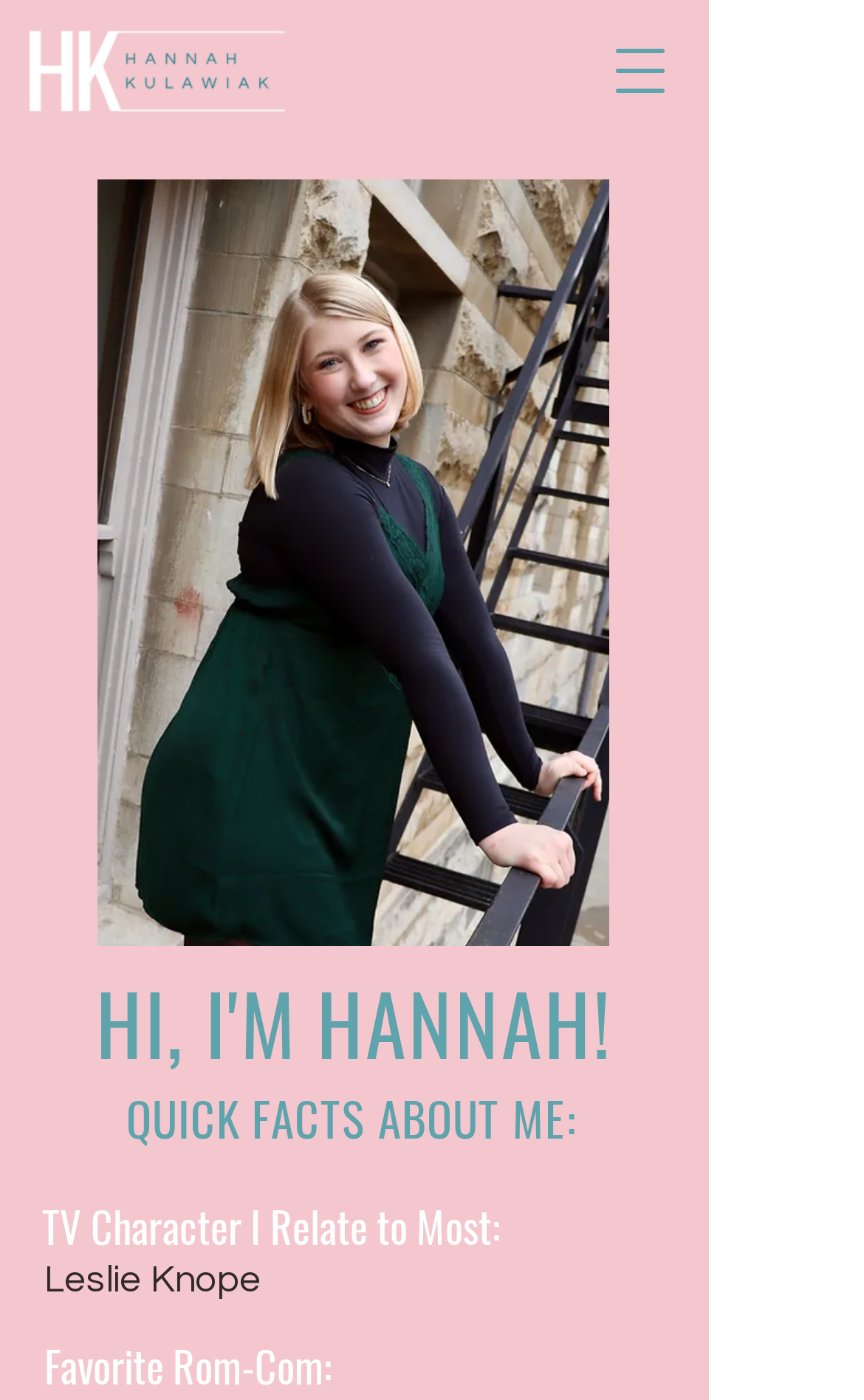Provide a single word or phrase answer to the question: 
What is the TV character Hannah relates to most?

Leslie Knope